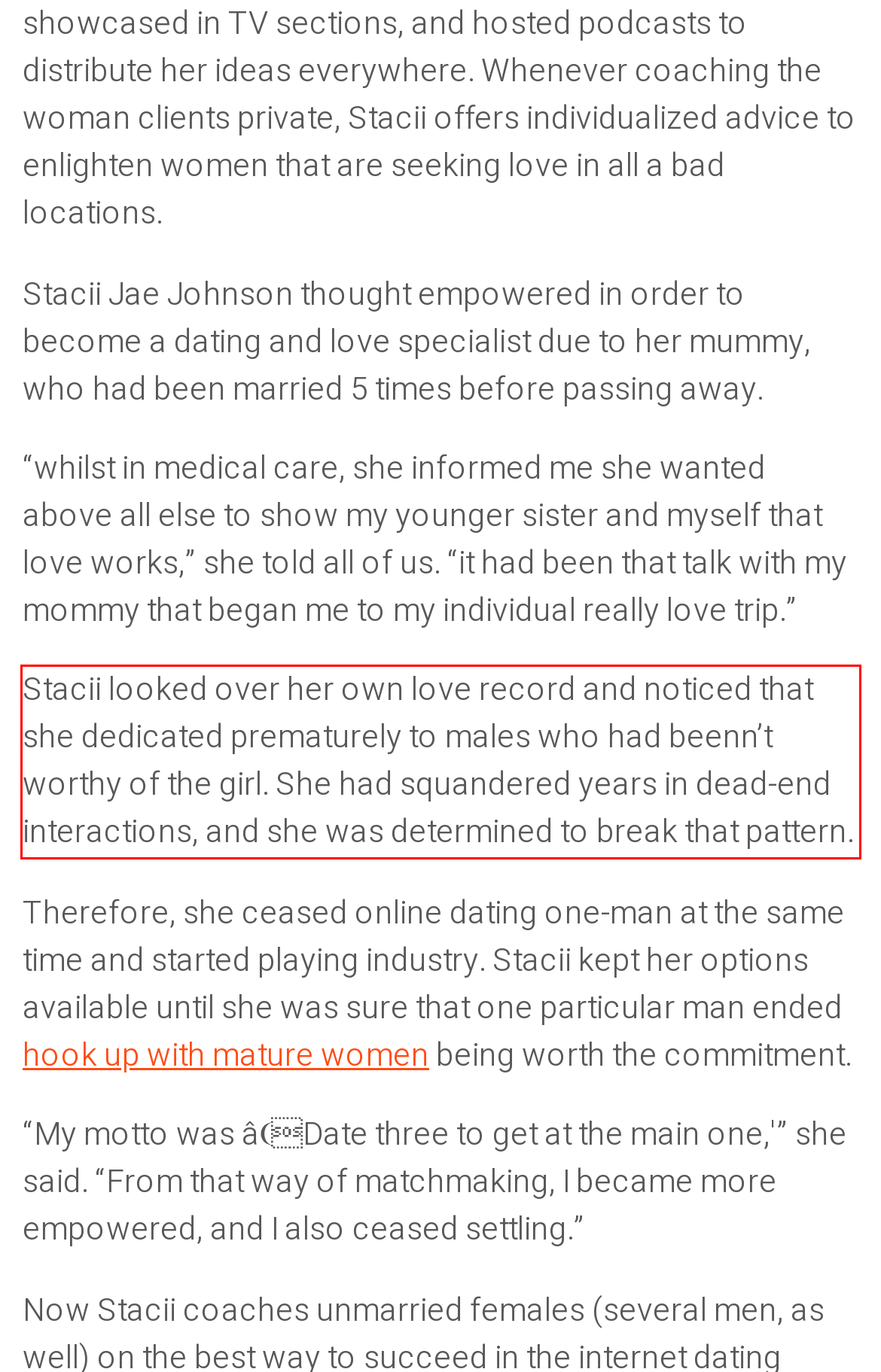There is a UI element on the webpage screenshot marked by a red bounding box. Extract and generate the text content from within this red box.

Stacii looked over her own love record and noticed that she dedicated prematurely to males who had beenn’t worthy of the girl. She had squandered years in dead-end interactions, and she was determined to break that pattern.